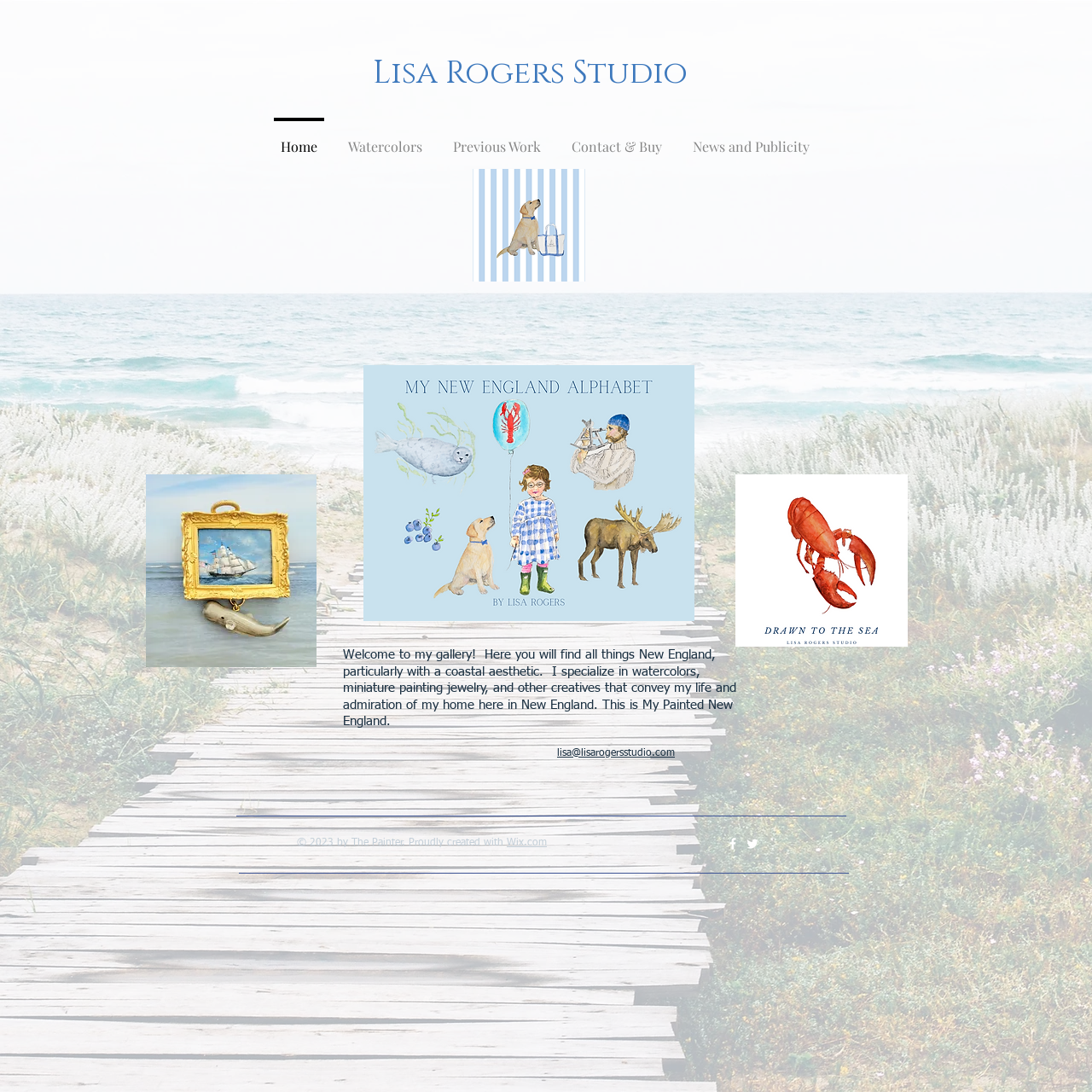What is the name of the image on the top-right corner of the webpage?
Answer the question with a detailed and thorough explanation.

The image element with the bounding box coordinates [0.433, 0.155, 0.536, 0.258] has the text 'Untitled design (16).png', indicating that the image on the top-right corner of the webpage is named 'Untitled design (16)'.